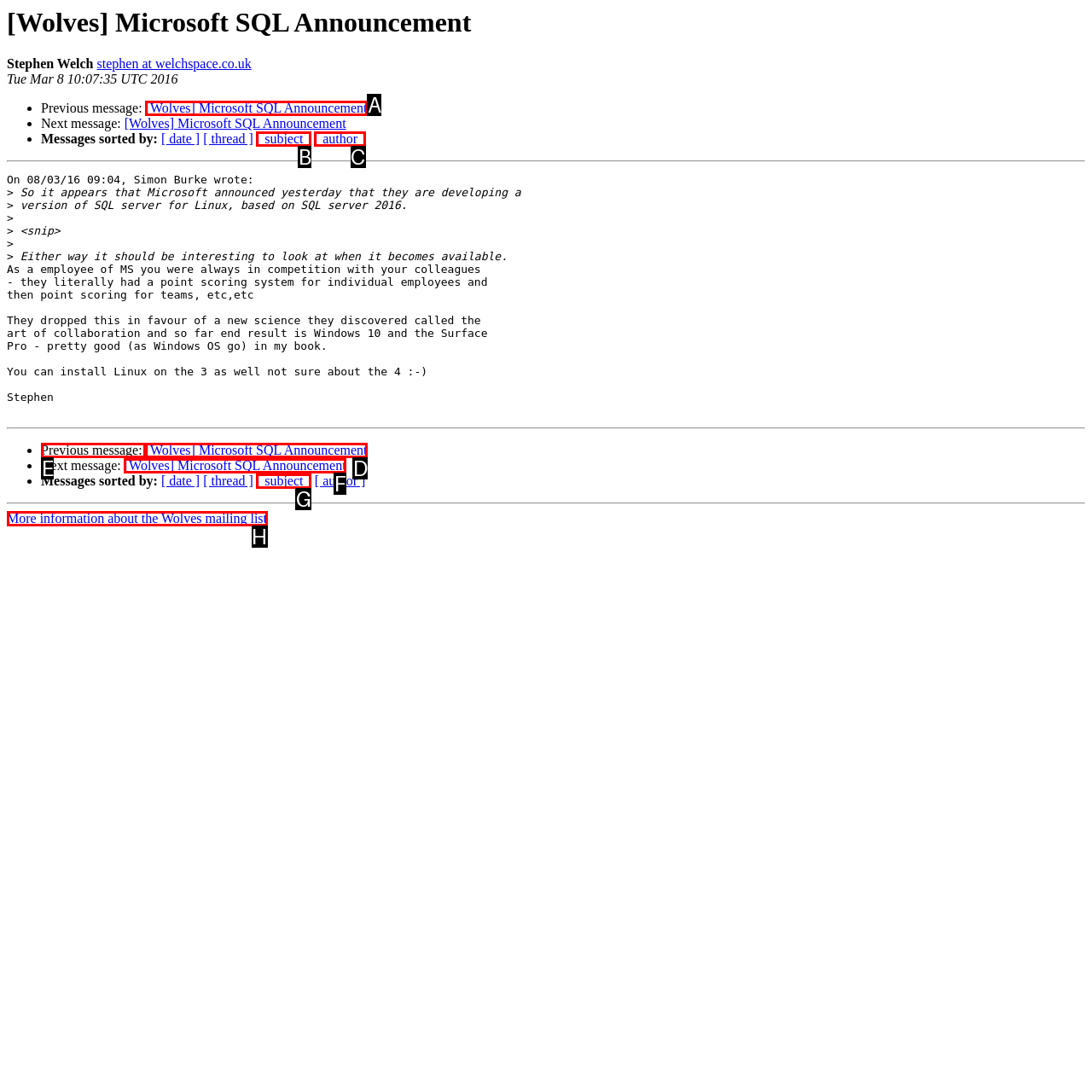Determine which letter corresponds to the UI element to click for this task: View previous message
Respond with the letter from the available options.

E